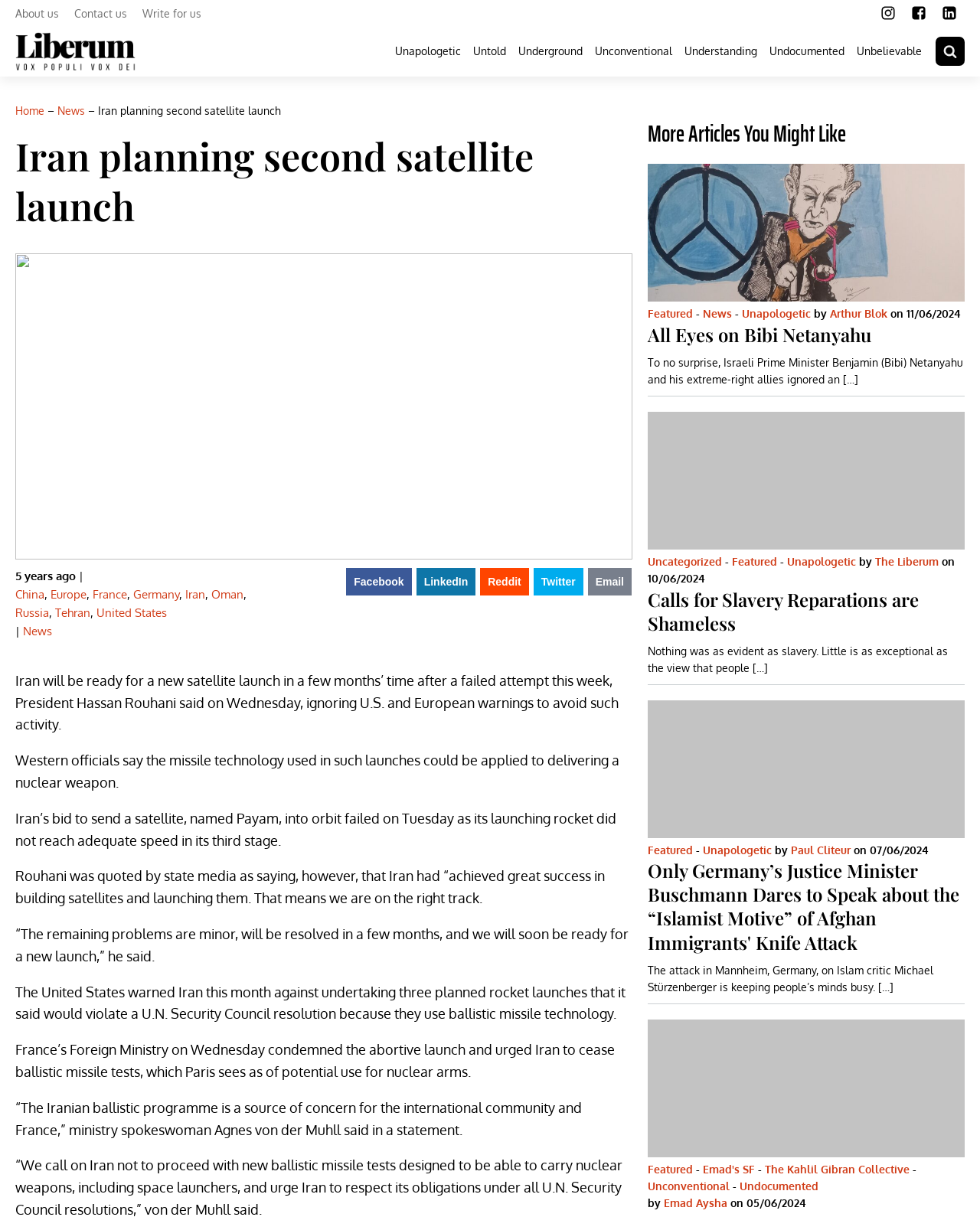Show the bounding box coordinates of the element that should be clicked to complete the task: "Click on the 'About us' link".

[0.008, 0.004, 0.068, 0.018]